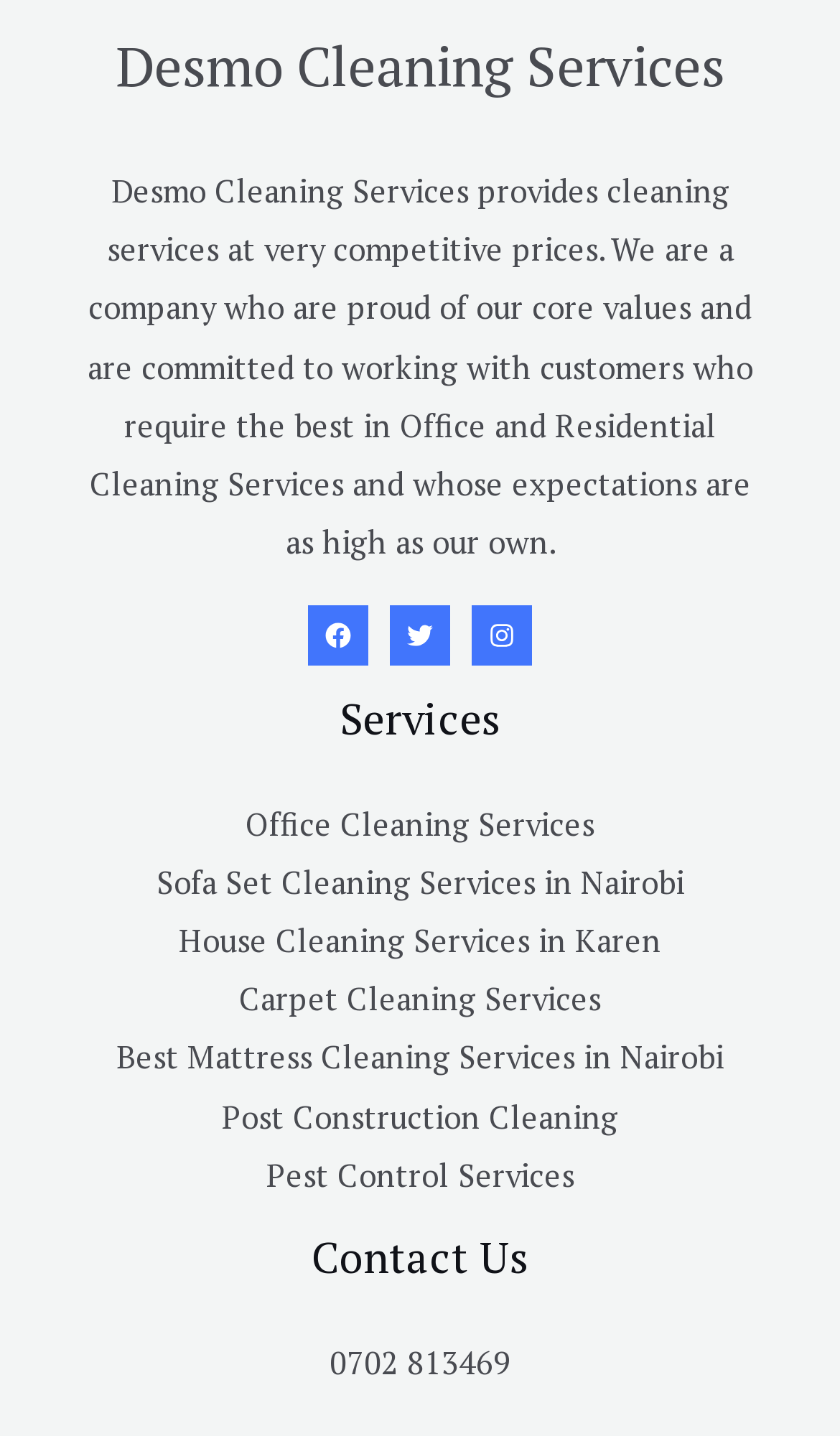Can you provide the bounding box coordinates for the element that should be clicked to implement the instruction: "Read about CR! ER Media Store Overview"?

None